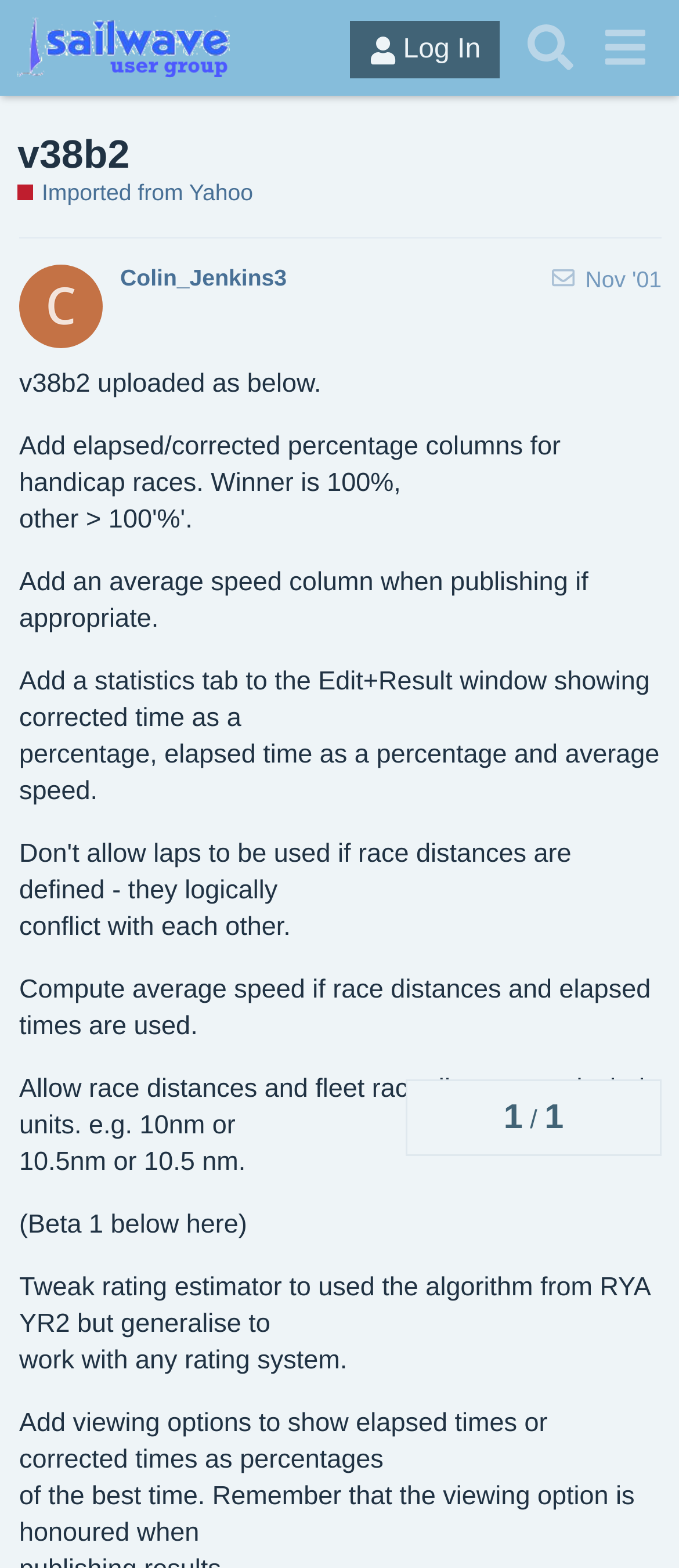What is the purpose of the post?
Provide a detailed answer to the question, using the image to inform your response.

The purpose of the post can be inferred from the static text sections, which list several feature requests, such as adding elapsed/corrected percentage columns for handicap races, adding an average speed column, and adding a statistics tab.